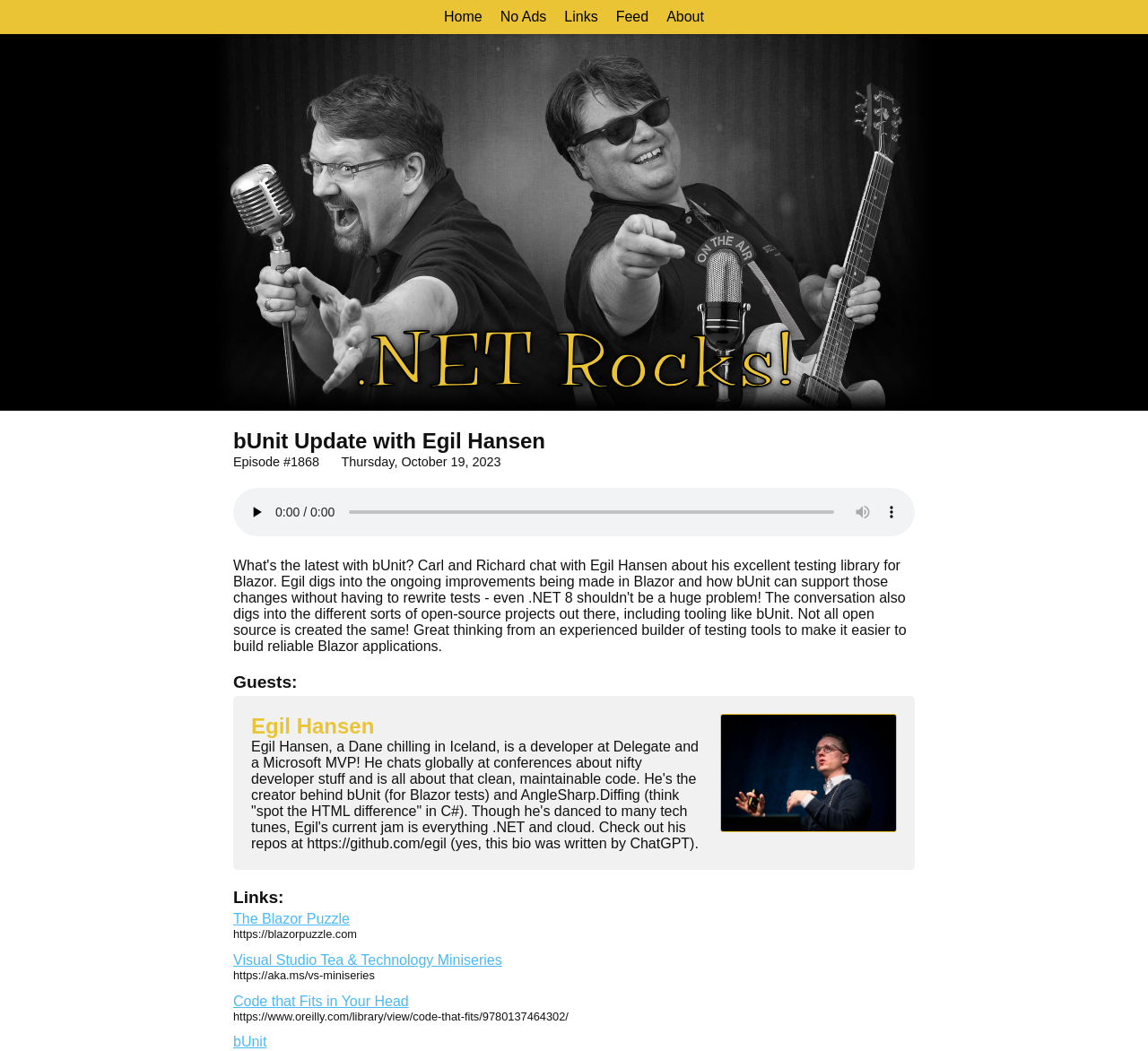Provide your answer in a single word or phrase: 
What is the orientation of the audio time scrubber?

horizontal